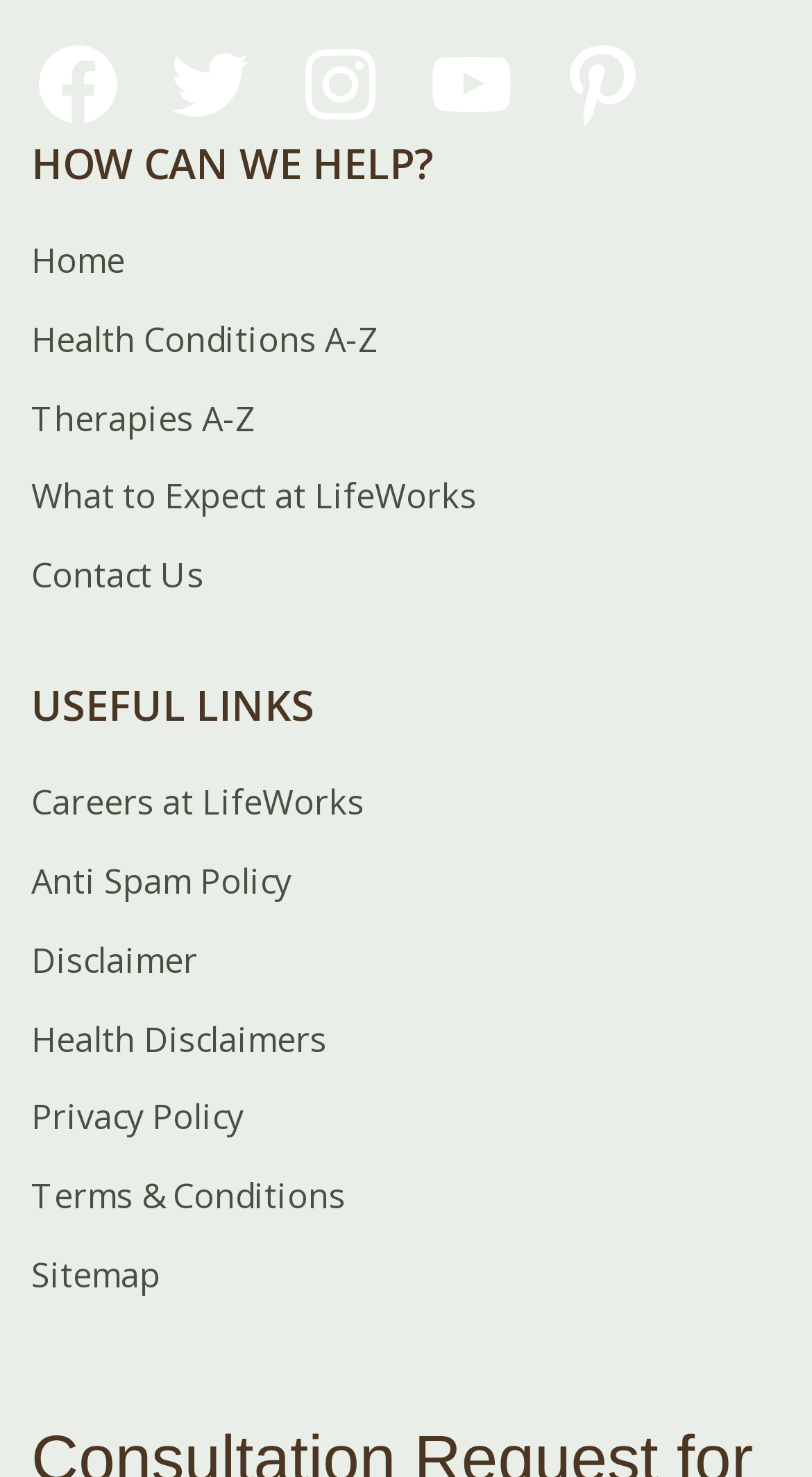Please locate the bounding box coordinates of the element's region that needs to be clicked to follow the instruction: "Click on Health Conditions A-Z". The bounding box coordinates should be provided as four float numbers between 0 and 1, i.e., [left, top, right, bottom].

[0.038, 0.215, 0.467, 0.246]